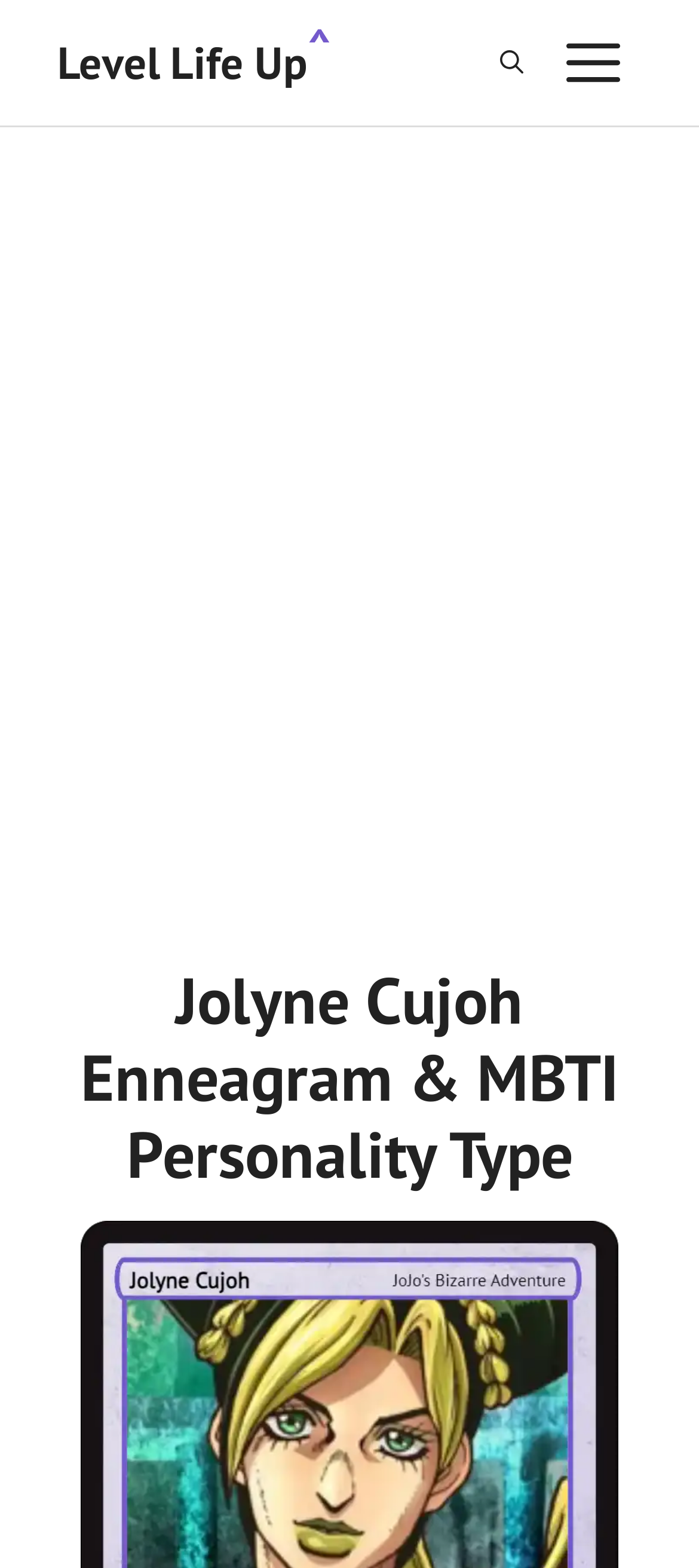Your task is to find and give the main heading text of the webpage.

Jolyne Cujoh Enneagram & MBTI Personality Type